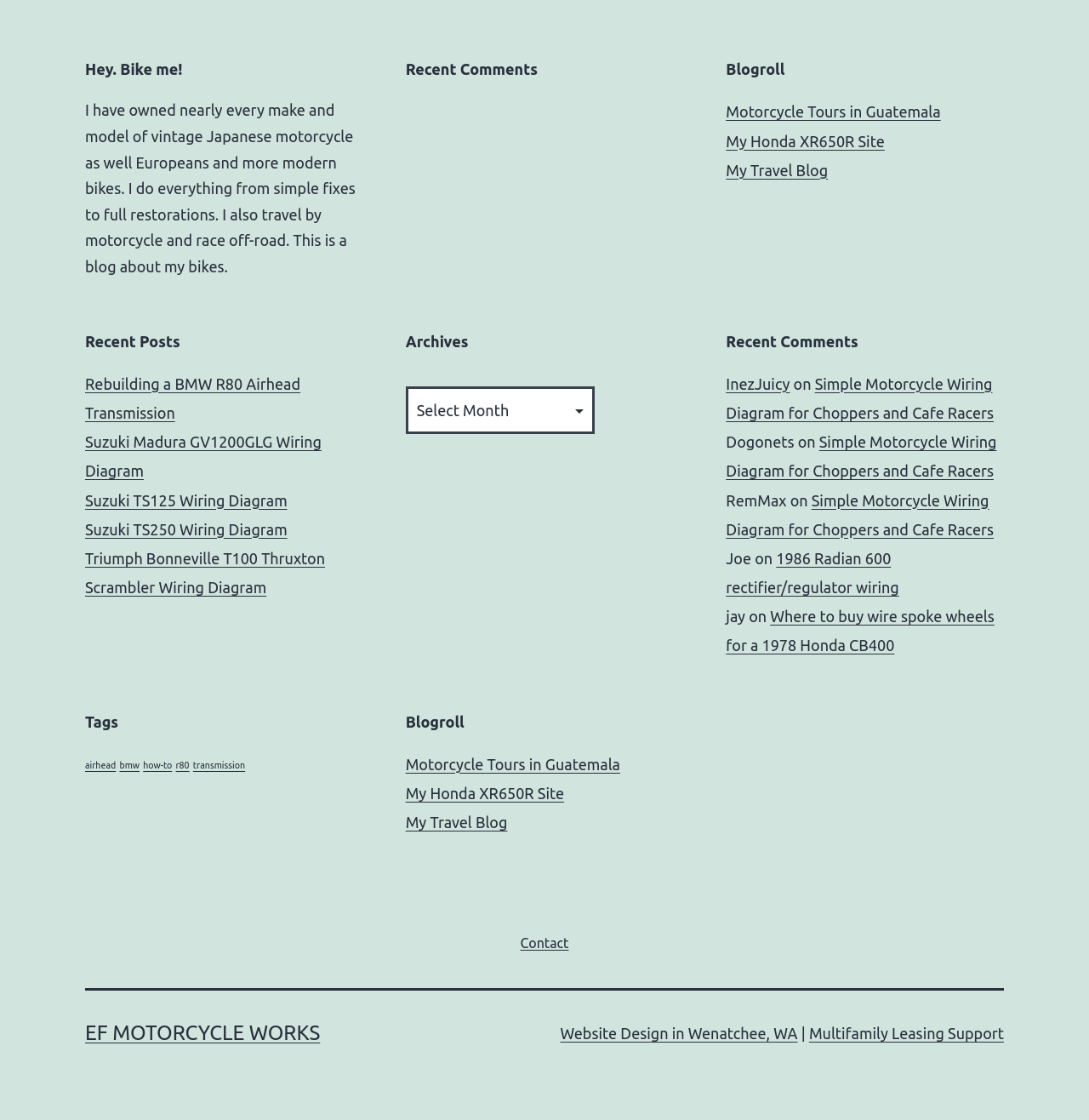Respond with a single word or phrase to the following question:
What is the blogger's experience with motorcycles?

Vintage Japanese and European bikes